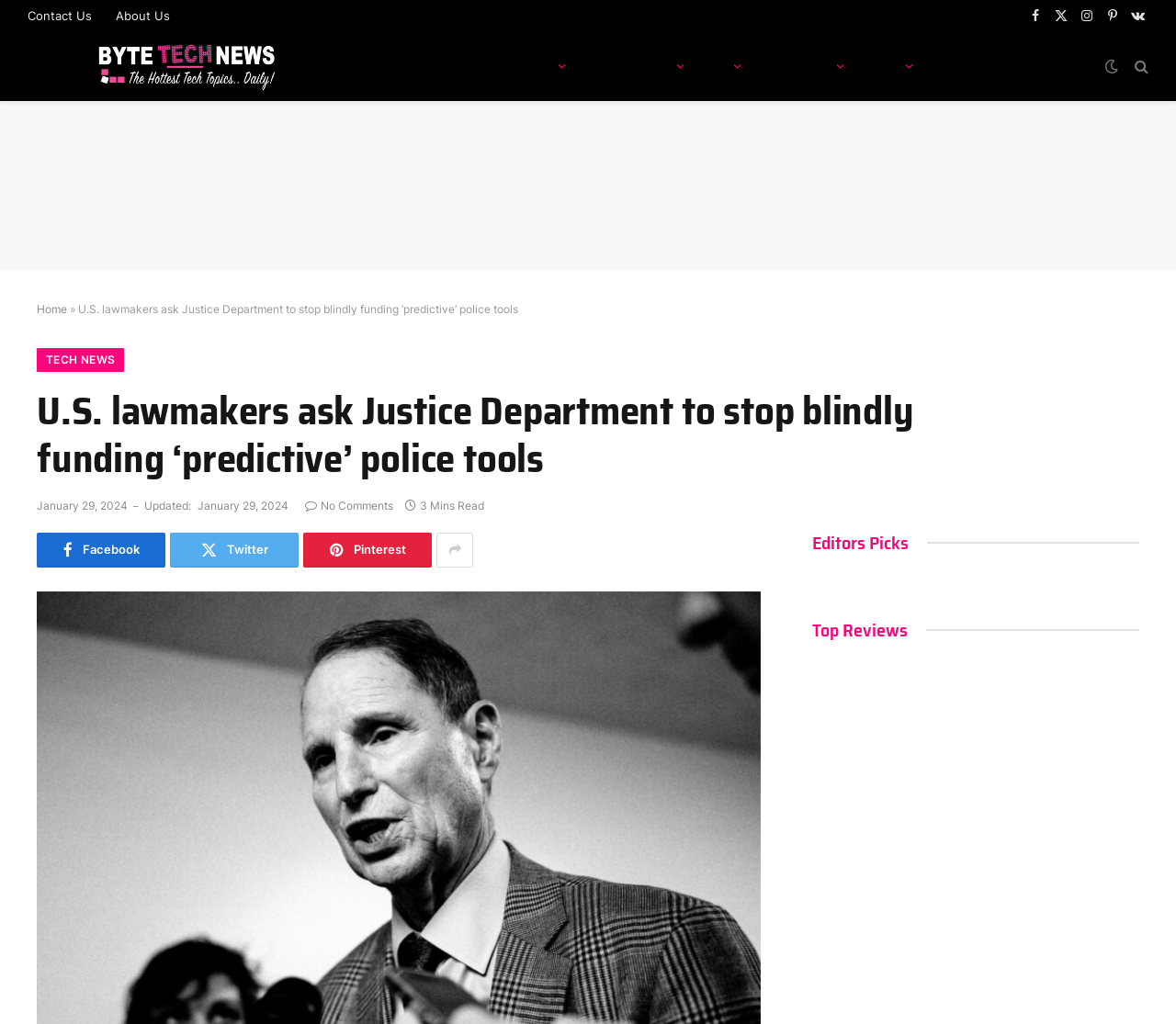Describe every aspect of the webpage in a detailed manner.

The webpage appears to be a news article from ByteTechNews, with a focus on technology and AI. At the top, there is a navigation bar with links to "Contact Us", "About Us", and social media platforms such as Facebook, Twitter, and Instagram. Below this, there is a logo for ByteTechNews, accompanied by a link to the homepage.

The main content of the page is an article titled "U.S. lawmakers ask Justice Department to stop blindly funding 'predictive' police tools". The article has a heading, followed by a timestamp indicating it was published on January 29, 2024, and updated on the same day. There is also a link to the "TECH NEWS" category and an indication that the article takes 3 minutes to read.

Below the article, there are links to share the content on social media platforms, including Facebook, Twitter, and Pinterest. On the right-hand side, there are two sections: "Editors Picks" and "Top Reviews", which likely contain recommended articles or reviews.

The webpage has a clean and organized layout, with clear headings and concise text. There are several images on the page, including the ByteTechNews logo and icons for social media platforms.